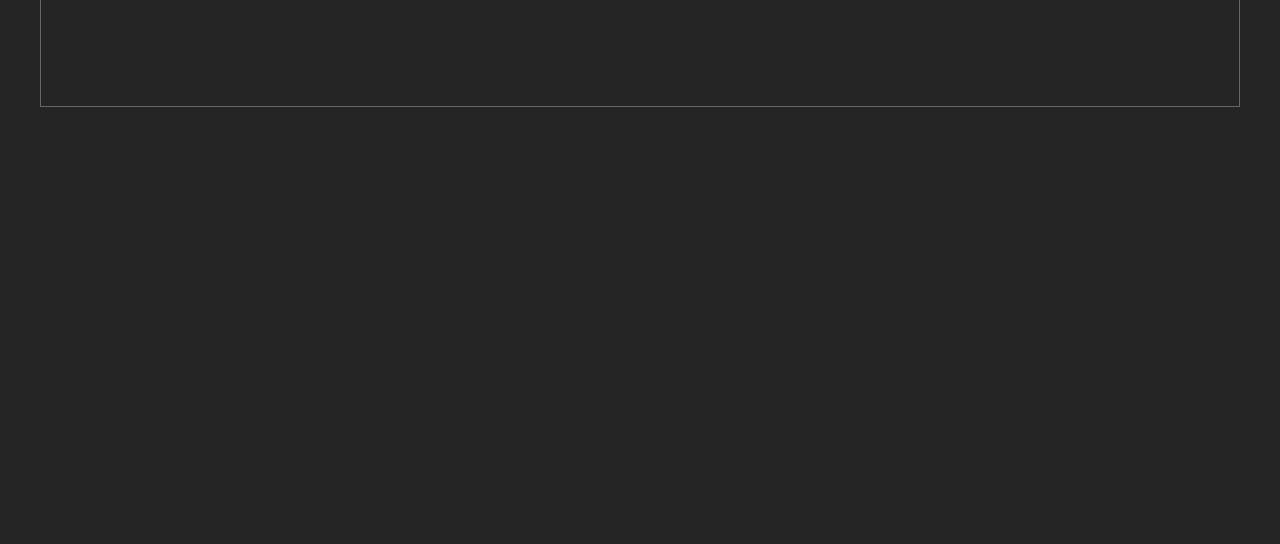What is the company name?
Based on the image, provide a one-word or brief-phrase response.

INPRO Pakistan (Pvt) Ltd